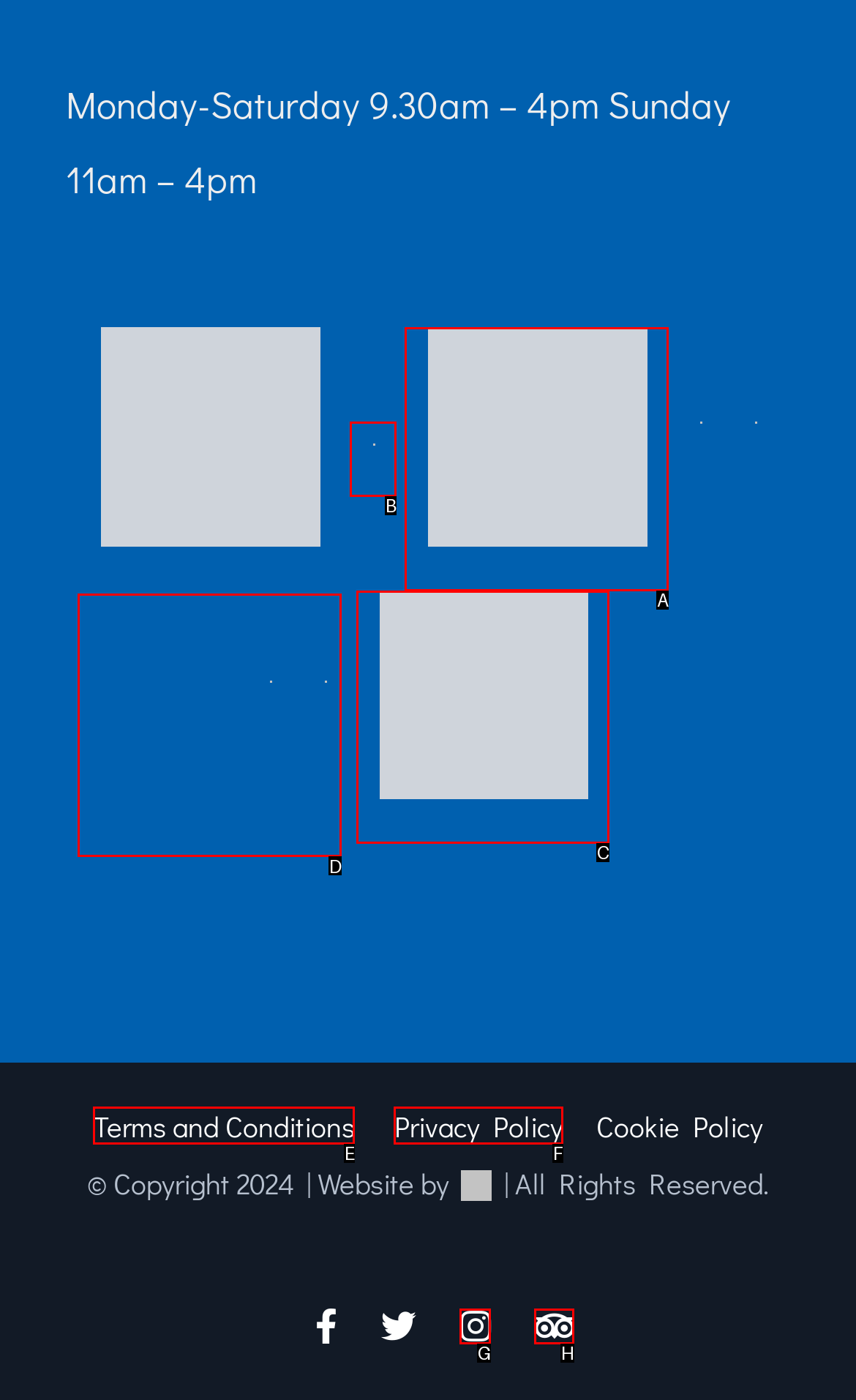Which UI element should be clicked to perform the following task: View Tripadvisor page? Answer with the corresponding letter from the choices.

D